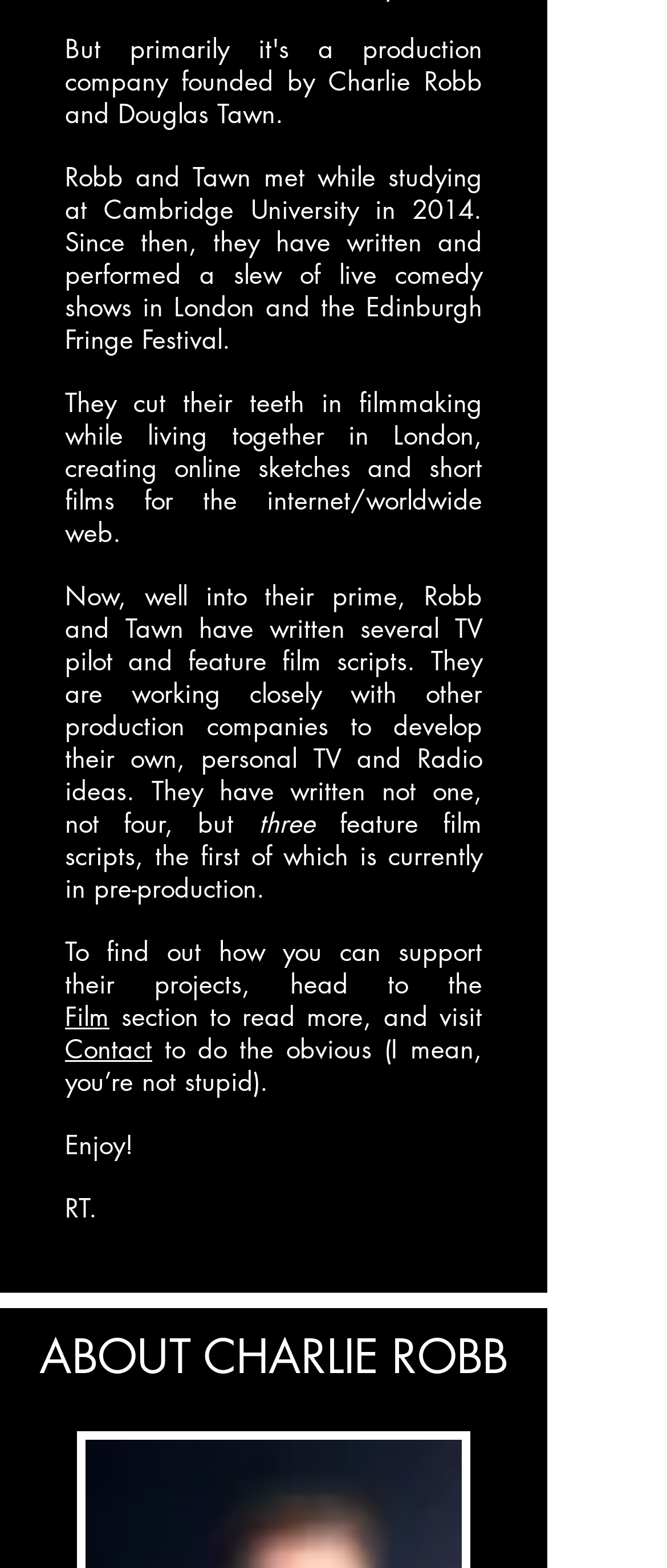Provide the bounding box coordinates for the UI element that is described as: "Contact".

[0.097, 0.658, 0.228, 0.679]